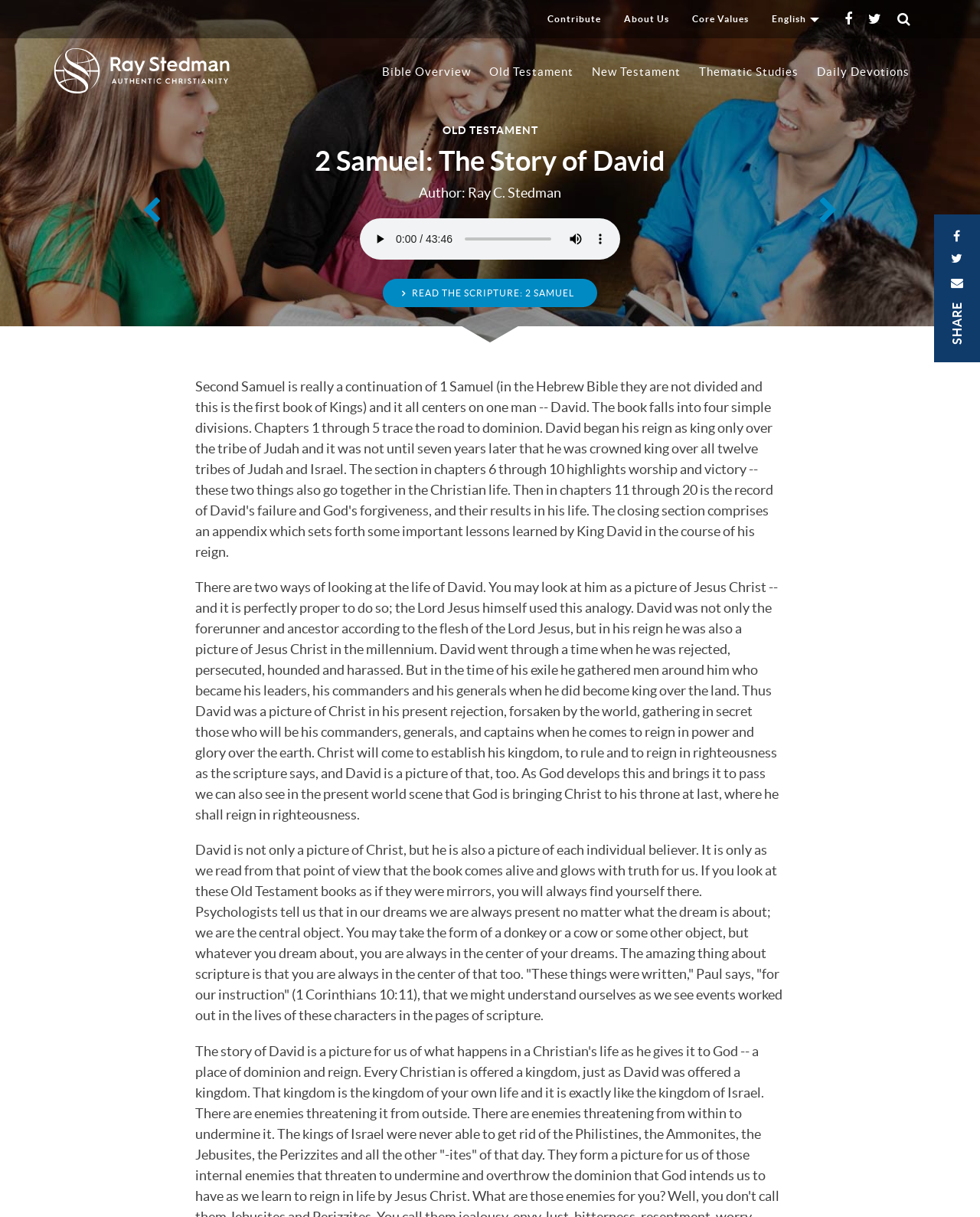Based on the image, provide a detailed response to the question:
What is the purpose of the button with the text 'SHARE'?

I inferred the answer by looking at the button element with the text 'SHARE' and the accompanying icons. The presence of these icons, which are commonly used for sharing content on social media, suggests that the purpose of the button is to share the content on this page.